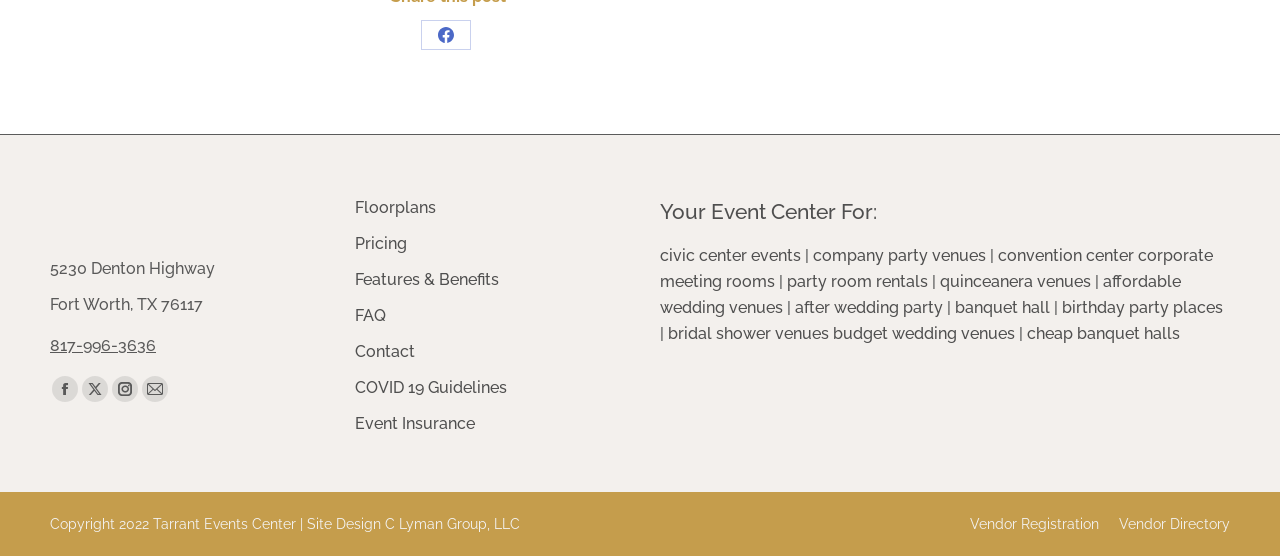Provide the bounding box coordinates of the HTML element this sentence describes: "FAQ". The bounding box coordinates consist of four float numbers between 0 and 1, i.e., [left, top, right, bottom].

[0.277, 0.545, 0.484, 0.61]